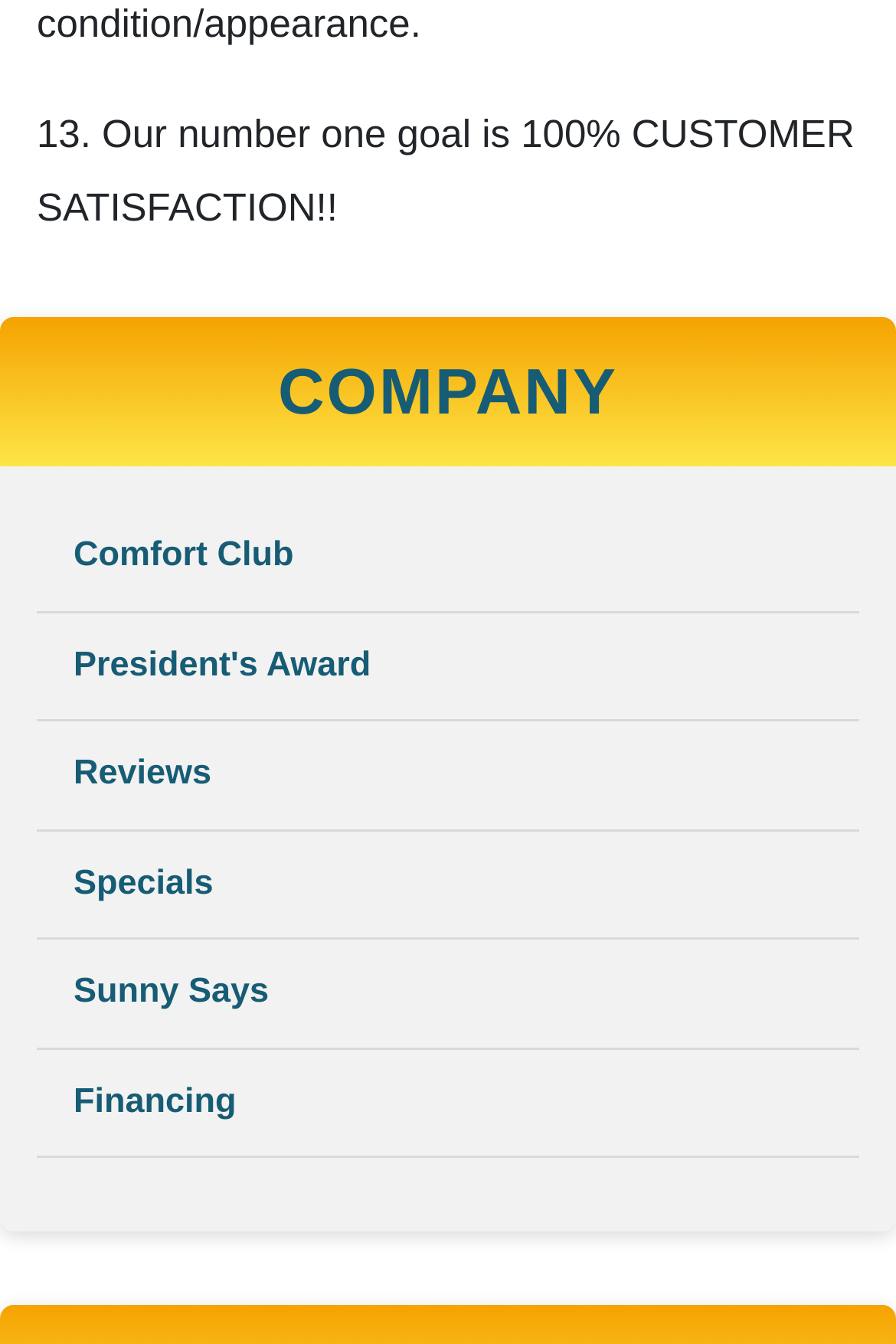What is the company's number one goal?
Examine the image and provide an in-depth answer to the question.

The company's number one goal is mentioned in the static text at the top of the webpage, which states '13. Our number one goal is 100% CUSTOMER SATISFACTION!!'.